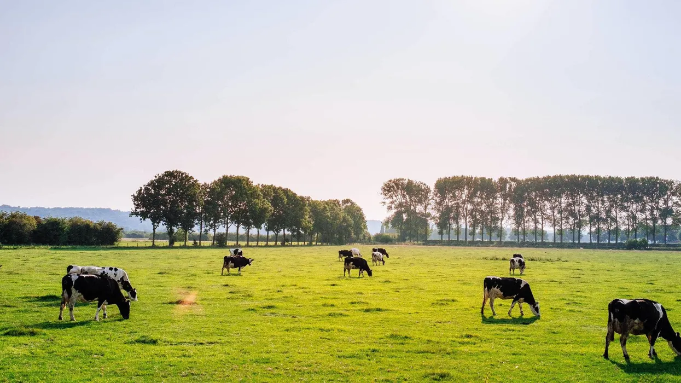Explain the scene depicted in the image, including all details.

The image depicts a serene pastoral scene featuring several cows grazing on lush green grass in an expansive field. This idyllic setting is bordered by a row of trees in the background, creating a picturesque landscape. The bright sky and soft sunlight suggest a warm and pleasant day, highlighting the tranquil atmosphere of rural life. This image reflects the theme of agriculture and its connection to nature, which is particularly relevant in the context of discussions about climate change's impact on farming and livestock production. The scene effectively evokes a sense of peace and the essential role of agriculture in our environment.